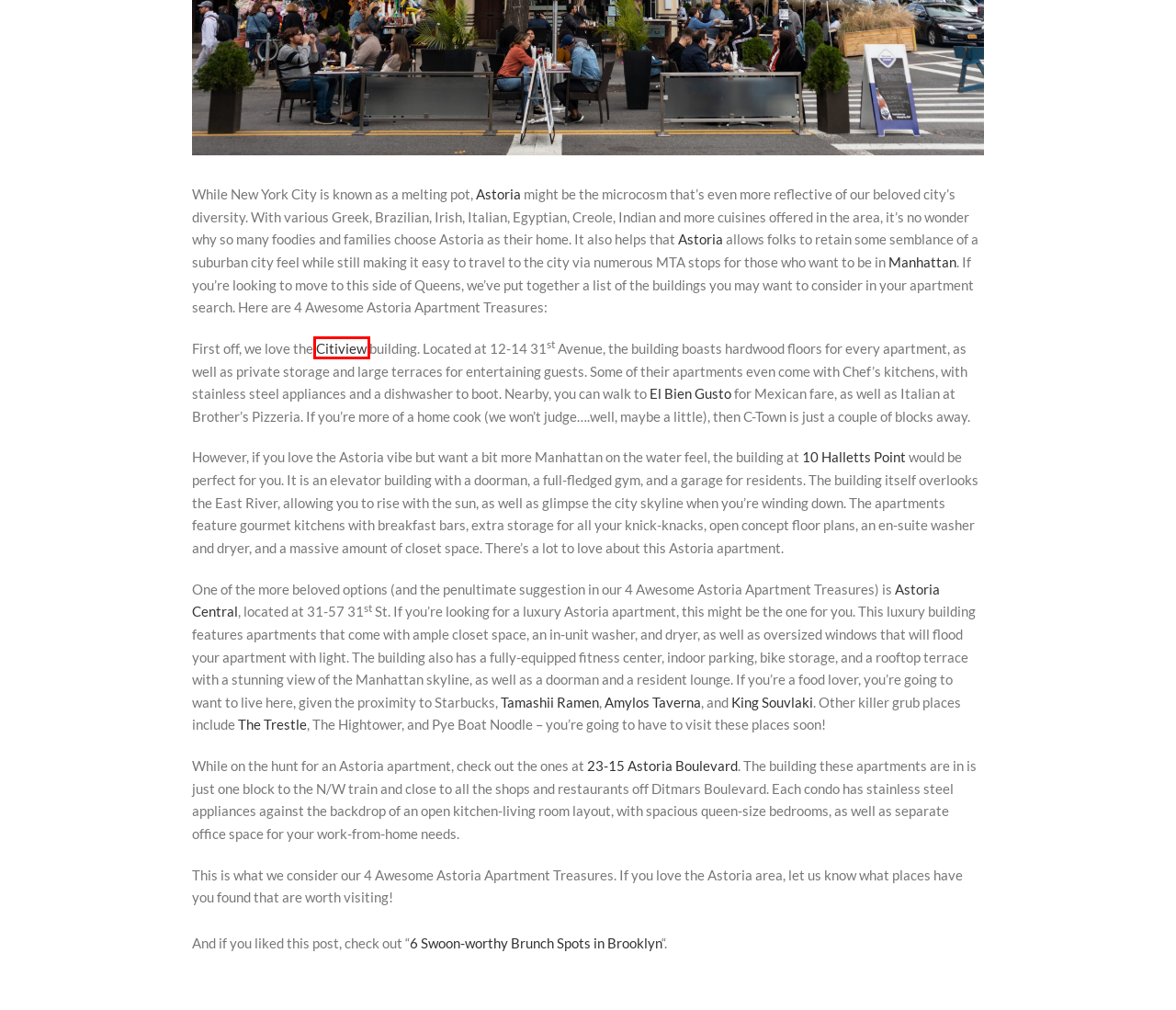You are provided with a screenshot of a webpage that has a red bounding box highlighting a UI element. Choose the most accurate webpage description that matches the new webpage after clicking the highlighted element. Here are your choices:
A. King Souvlaki – Greek Restaurant and Food Trucks
B. TRESTLE | Trestle
C. 10 Halletts Point in Astoria, Queens: rentals (12 no-fee ads)
D. 6 Swoon-worthy Brunch Spots in Brooklyn
E. Citiview in Astoria, Queens
F. 23-15 Astoria Boulevard in Astoria, Queens: rentals (1 fee ad)
G. TAMASHII – Best Japanese Ramen Restaurant in NYC – Satisfy your Ramen Cravings
H. Manhattan | NYBits

E